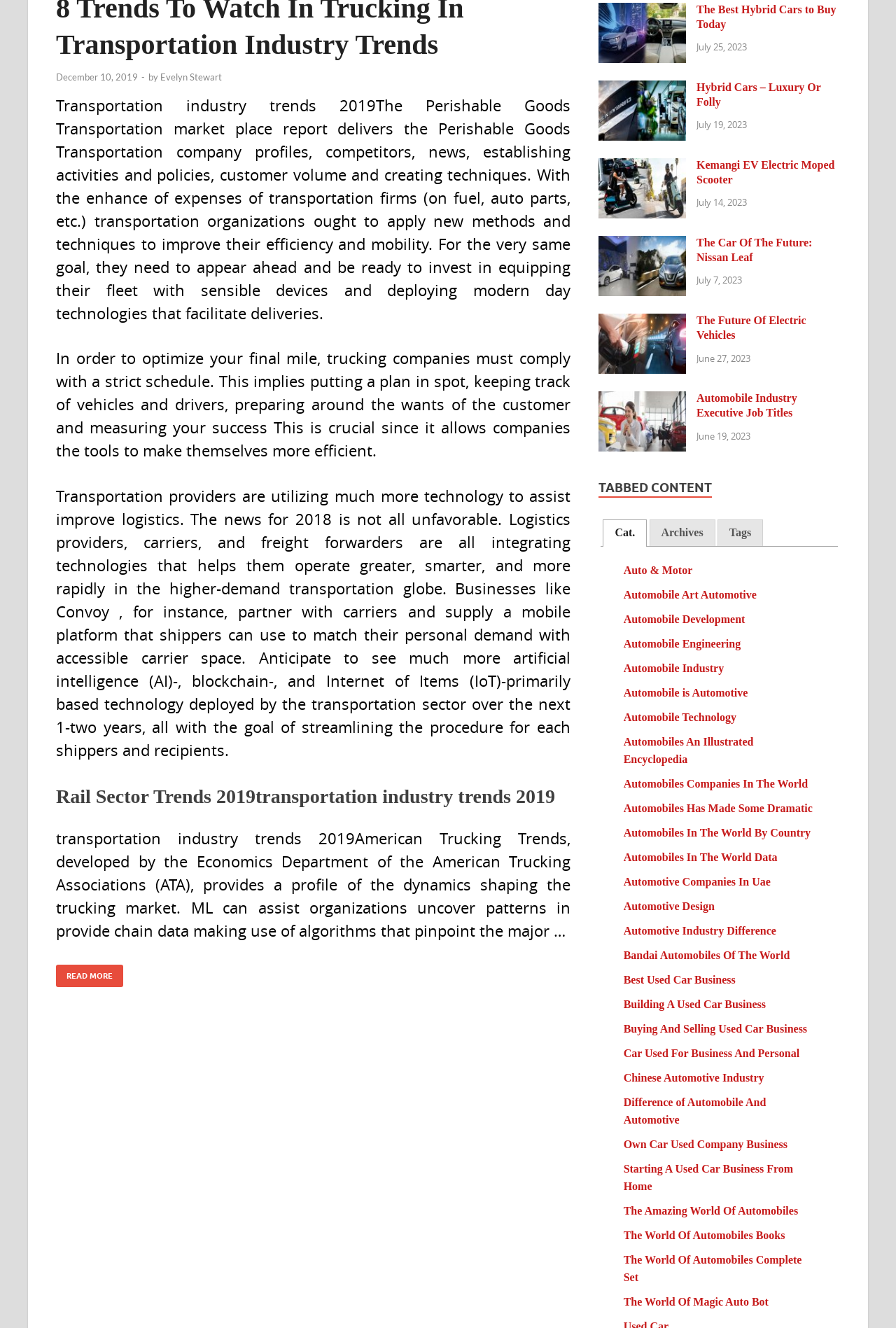Give a one-word or one-phrase response to the question:
What is the topic of the link 'Automobiles In The World By Country'?

Automobiles